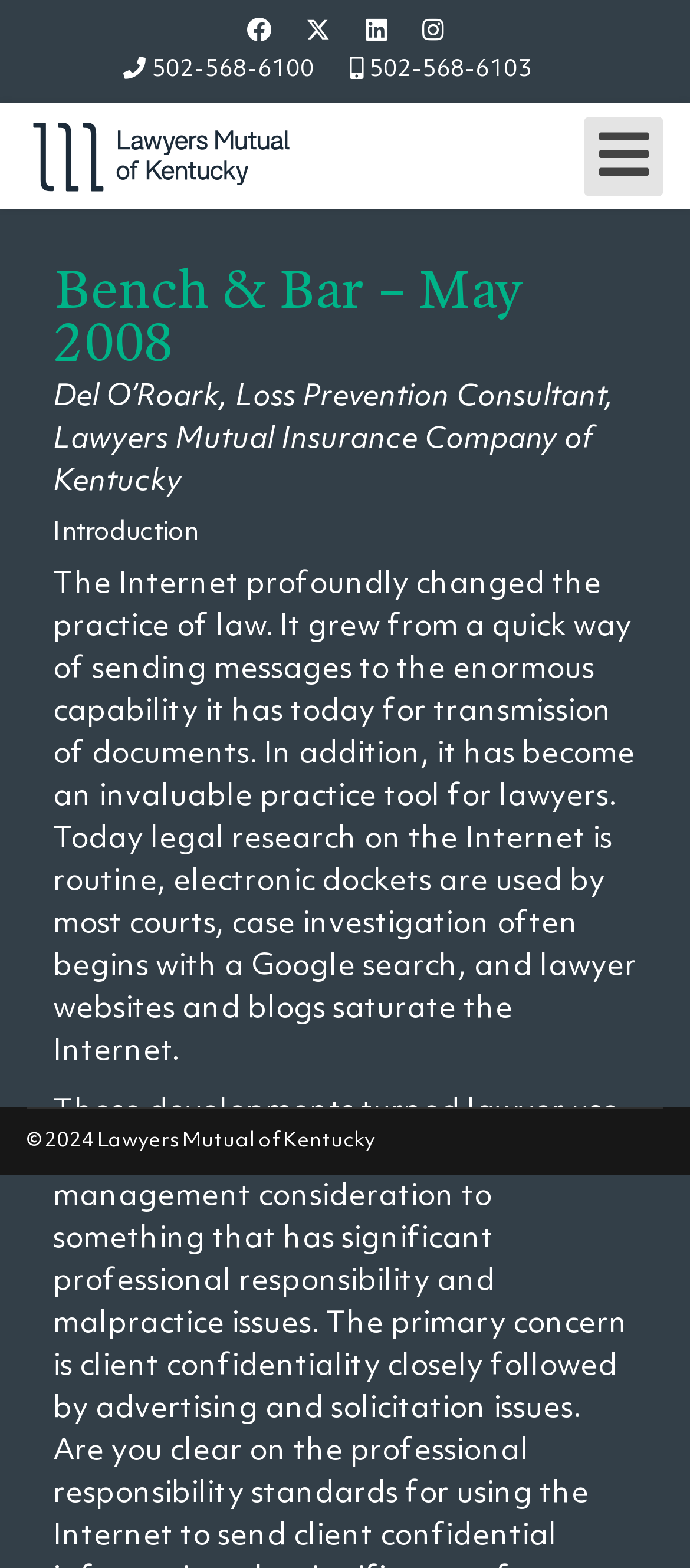What is the position of the 'Open mobile menu' button?
Using the screenshot, give a one-word or short phrase answer.

Top-right corner